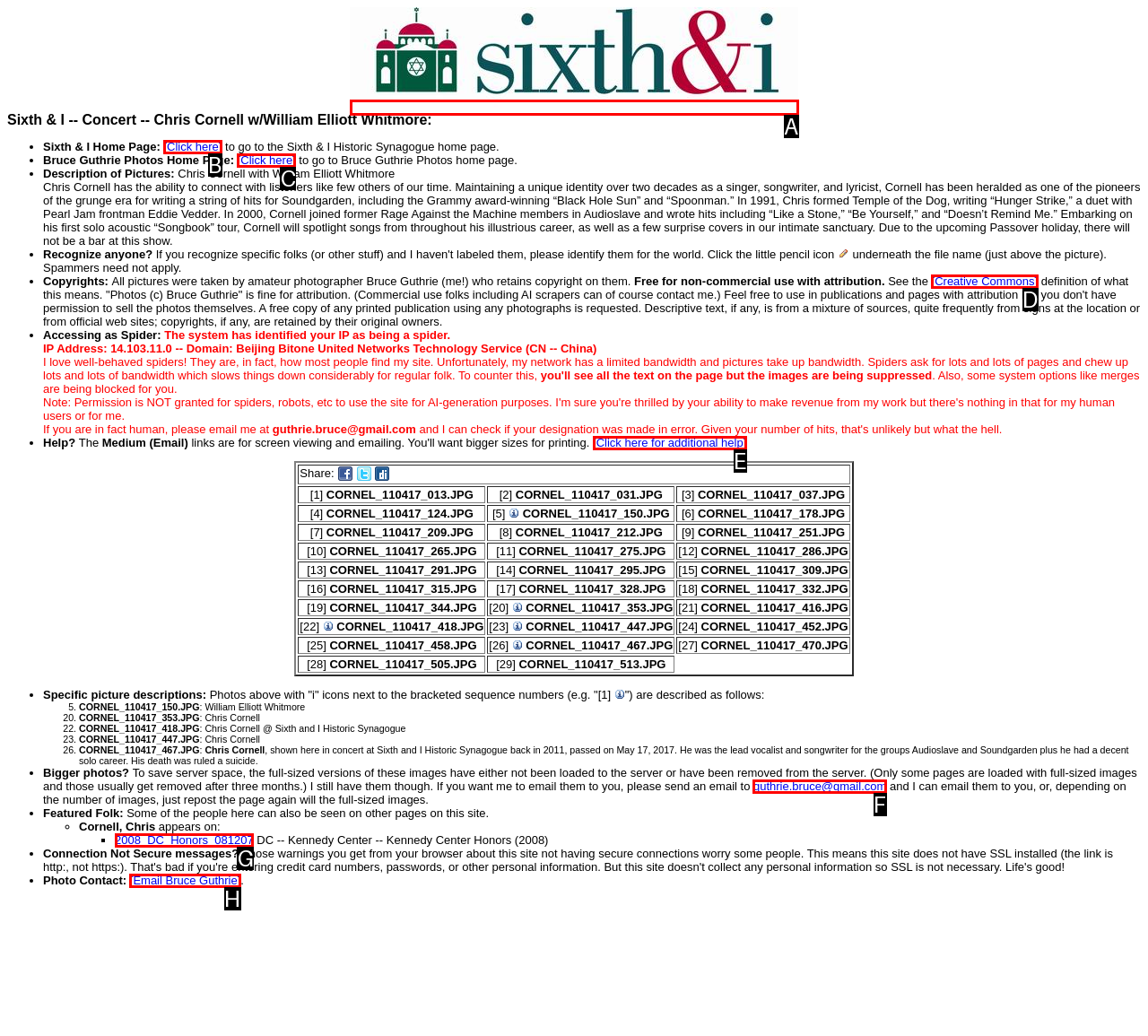Determine which HTML element best suits the description: 2008_DC_Honors_081207. Reply with the letter of the matching option.

G